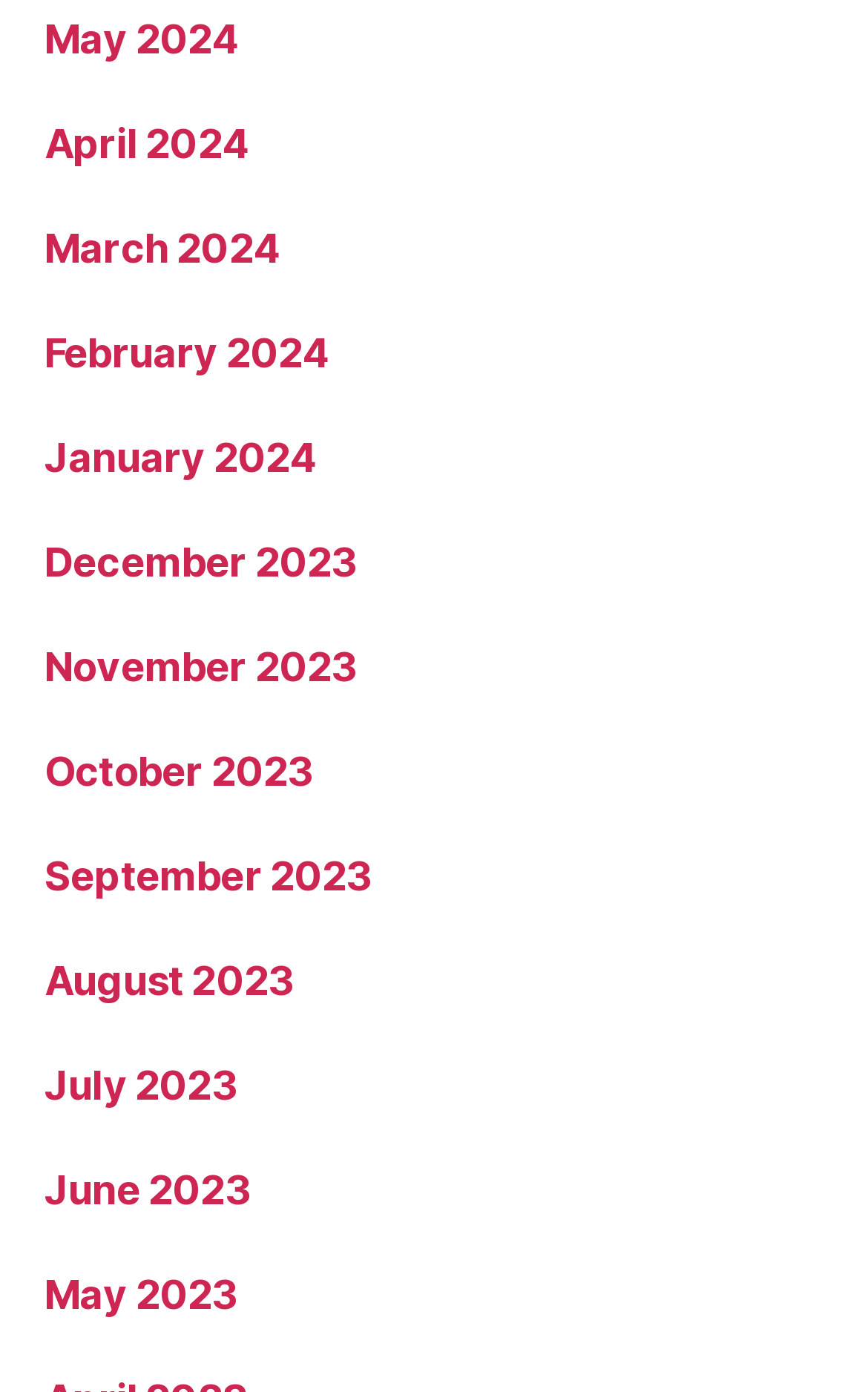Please locate the bounding box coordinates of the element that needs to be clicked to achieve the following instruction: "browse March 2024". The coordinates should be four float numbers between 0 and 1, i.e., [left, top, right, bottom].

[0.051, 0.161, 0.321, 0.195]